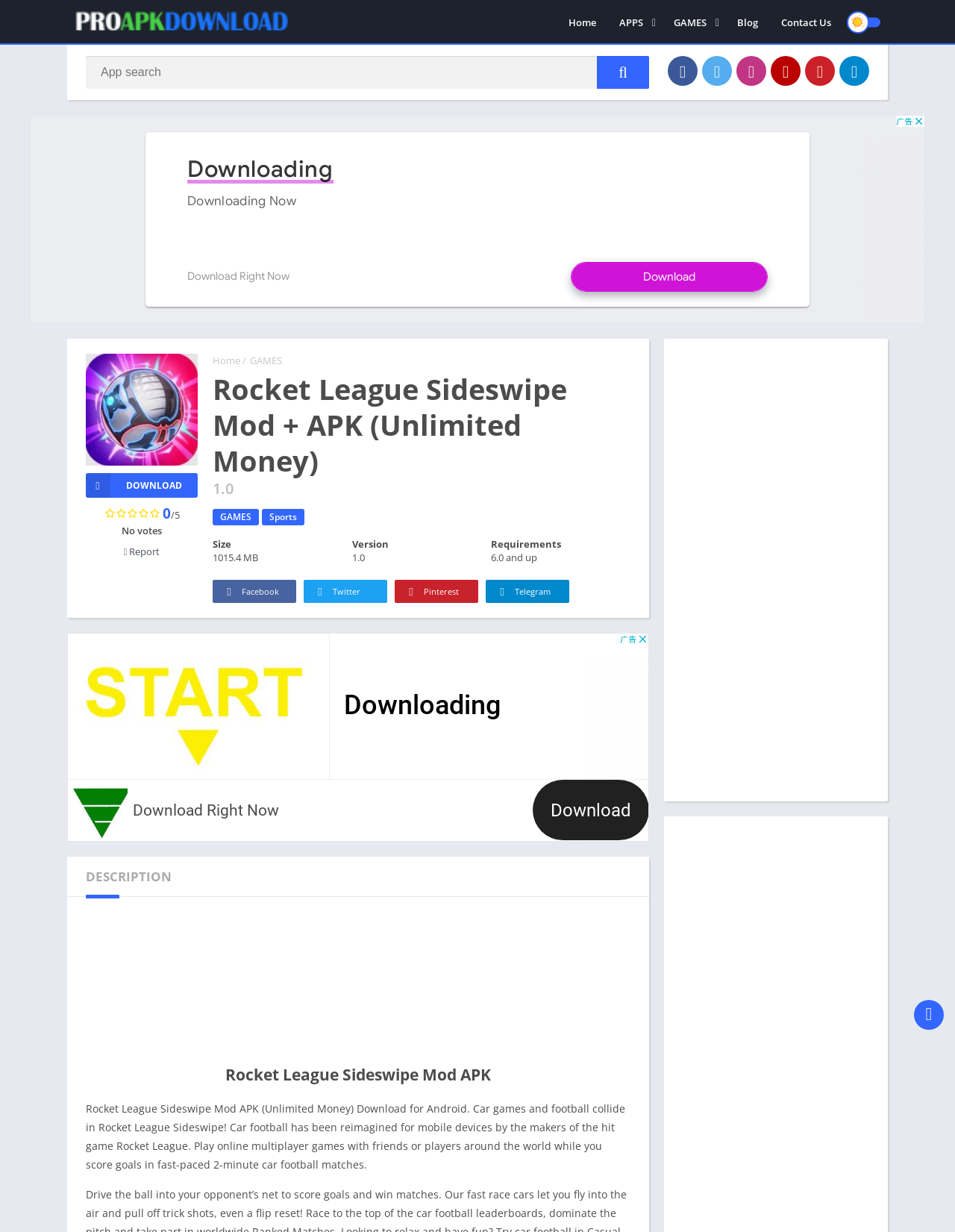Provide the bounding box coordinates of the HTML element this sentence describes: "In the Night".

None